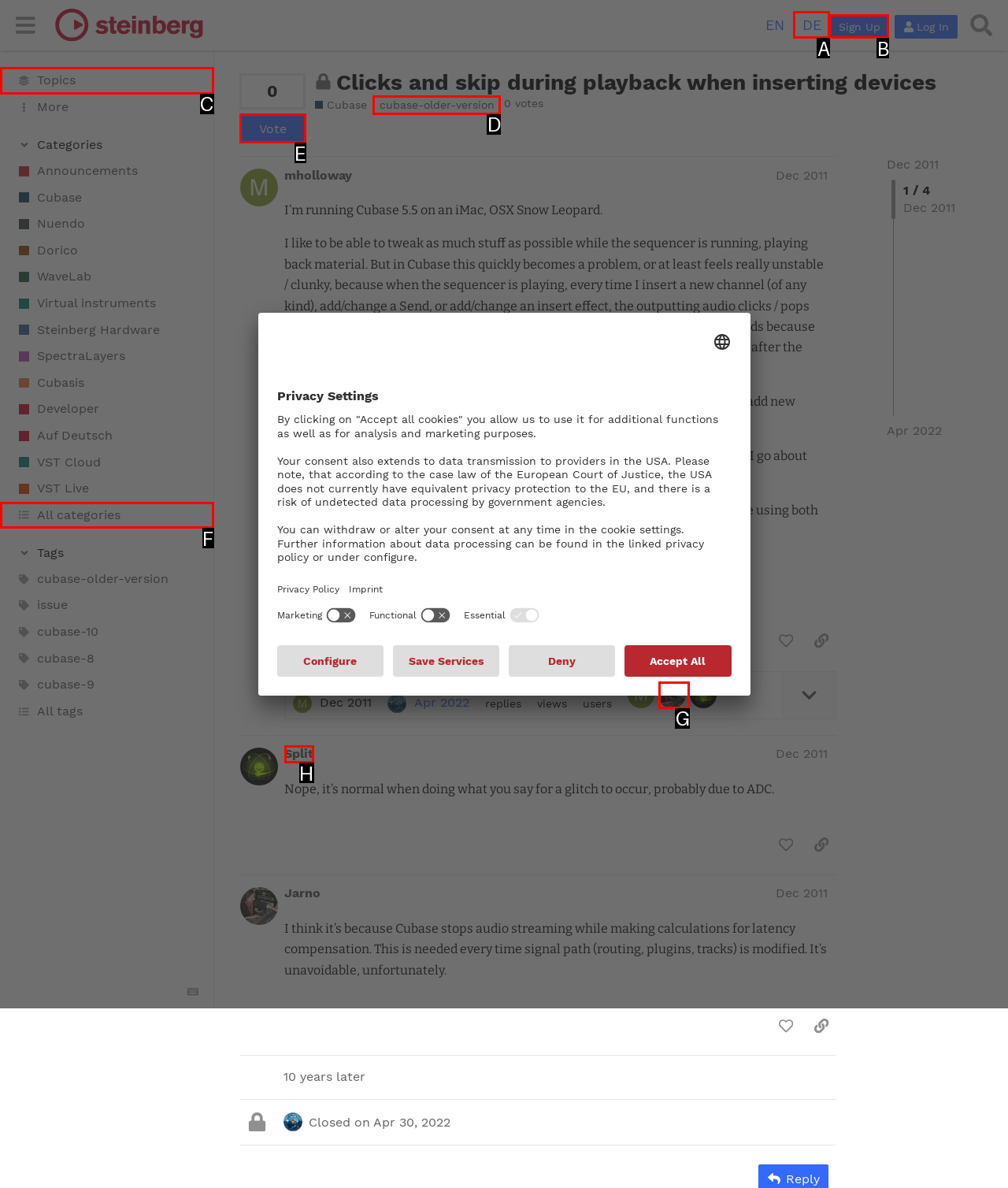Identify the letter of the option that best matches the following description: Vote. Respond with the letter directly.

E